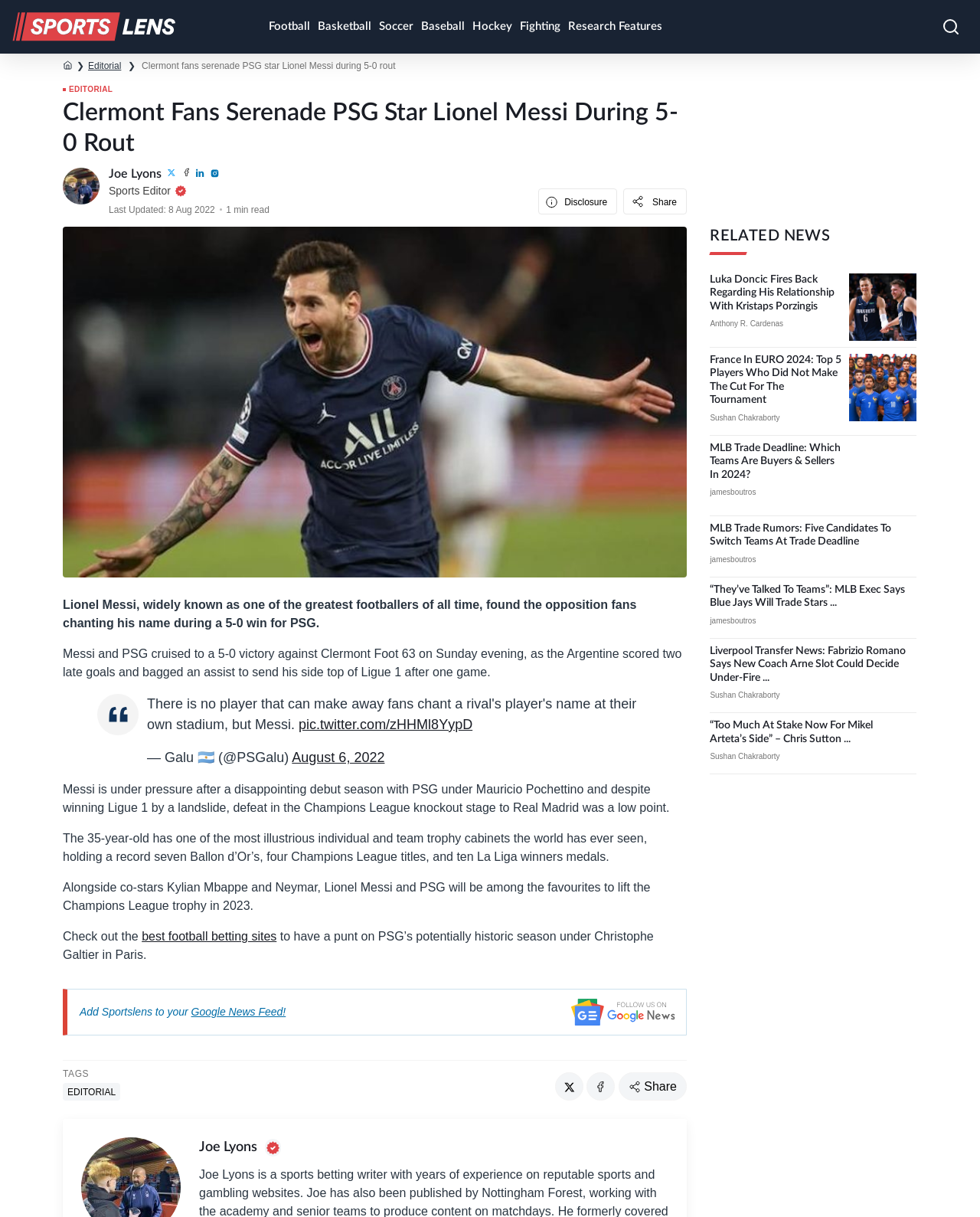Determine the bounding box coordinates of the clickable area required to perform the following instruction: "Share the article". The coordinates should be represented as four float numbers between 0 and 1: [left, top, right, bottom].

[0.636, 0.154, 0.701, 0.176]